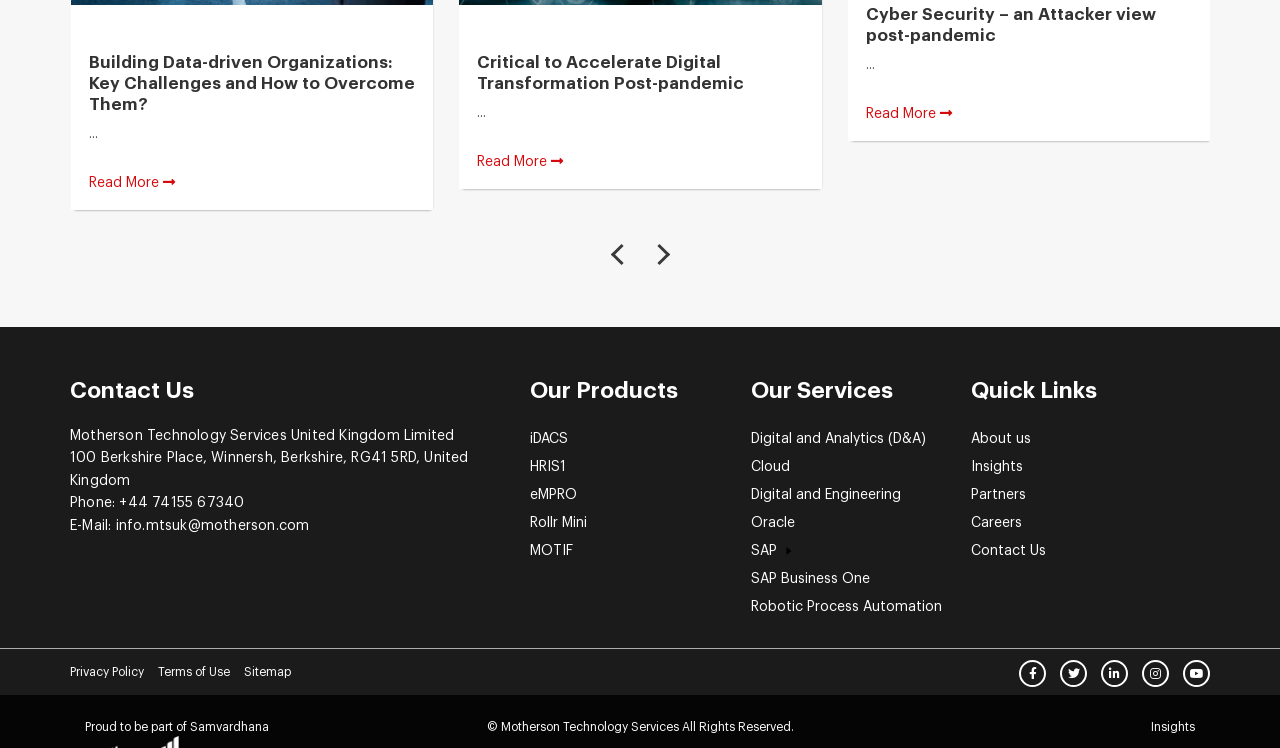How many social media links are there at the bottom of the page?
Based on the screenshot, respond with a single word or phrase.

5